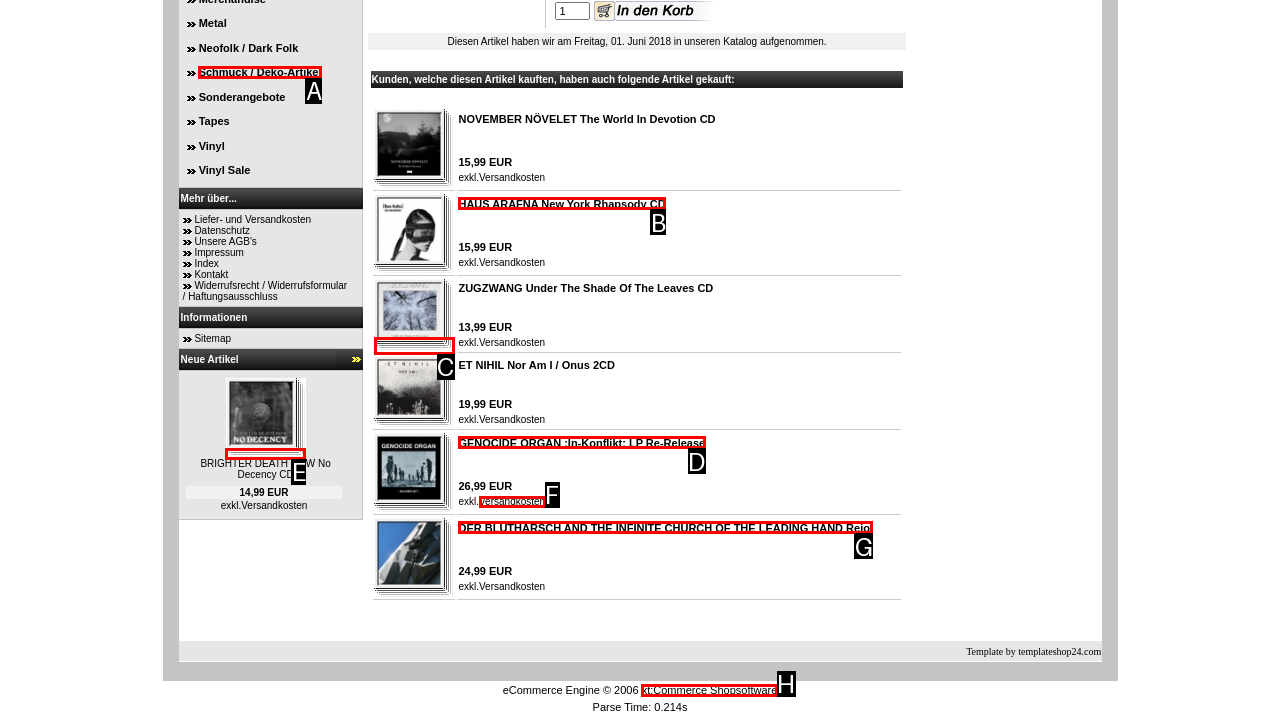Tell me which one HTML element best matches the description: xt:Commerce Shopsoftware
Answer with the option's letter from the given choices directly.

H